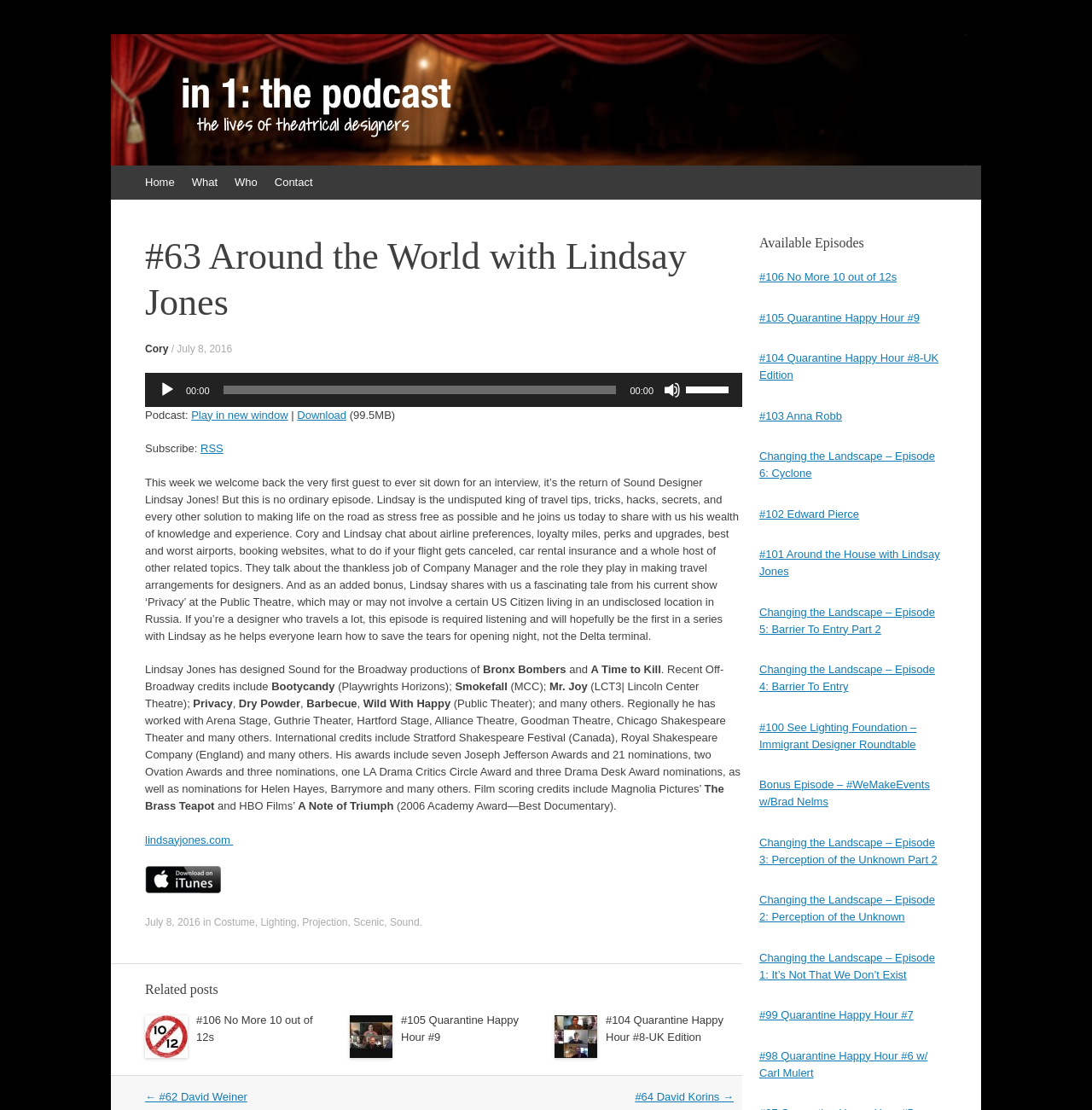Determine the bounding box coordinates for the HTML element mentioned in the following description: "#64 David Korins →". The coordinates should be a list of four floats ranging from 0 to 1, represented as [left, top, right, bottom].

[0.582, 0.982, 0.672, 0.993]